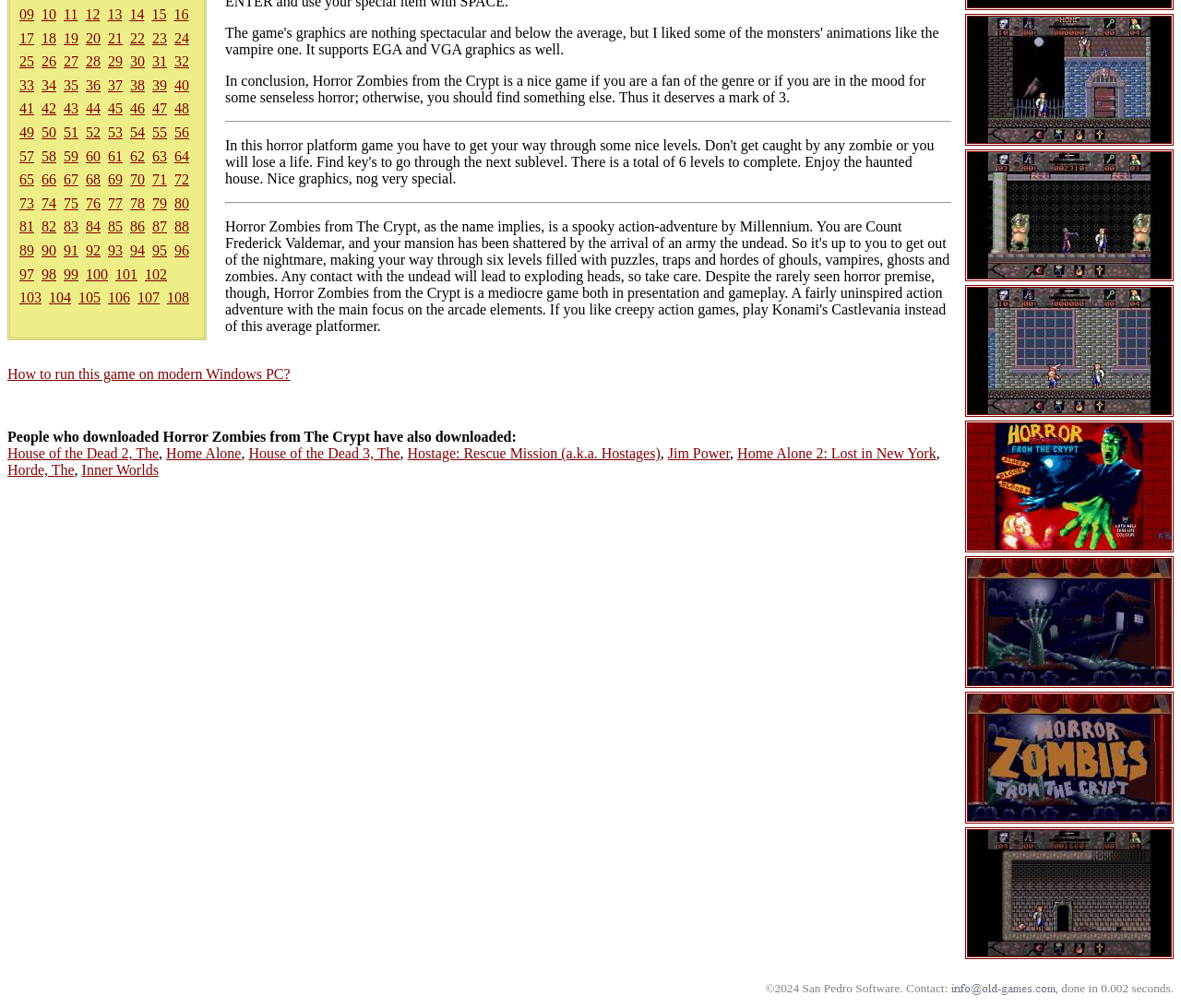From the given element description: "Hostage: Rescue Mission (a.k.a. Hostages)", find the bounding box for the UI element. Provide the coordinates as four float numbers between 0 and 1, in the order [left, top, right, bottom].

[0.345, 0.442, 0.559, 0.457]